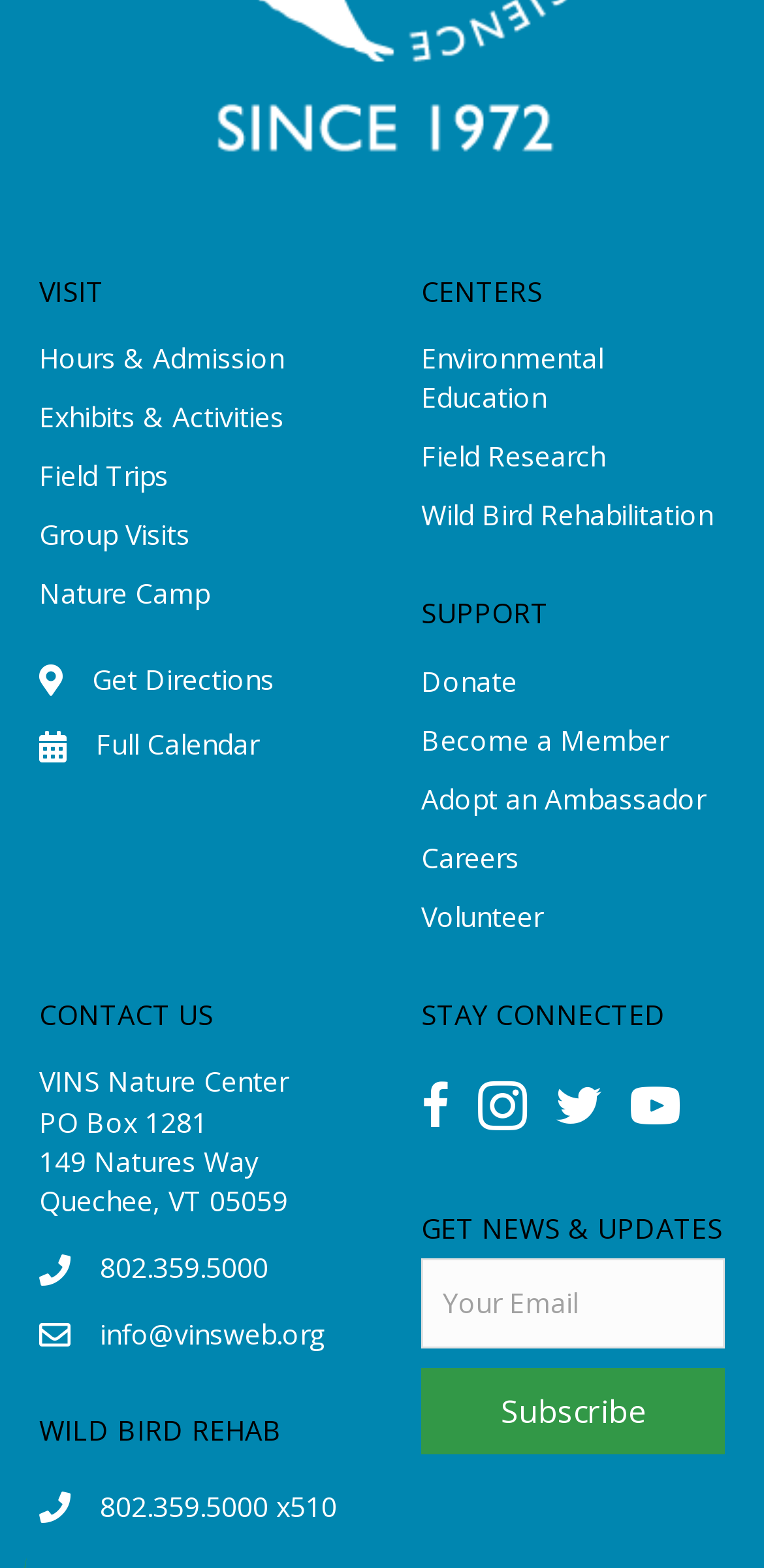Please determine the bounding box coordinates of the element to click in order to execute the following instruction: "Get directions". The coordinates should be four float numbers between 0 and 1, specified as [left, top, right, bottom].

[0.121, 0.421, 0.359, 0.447]